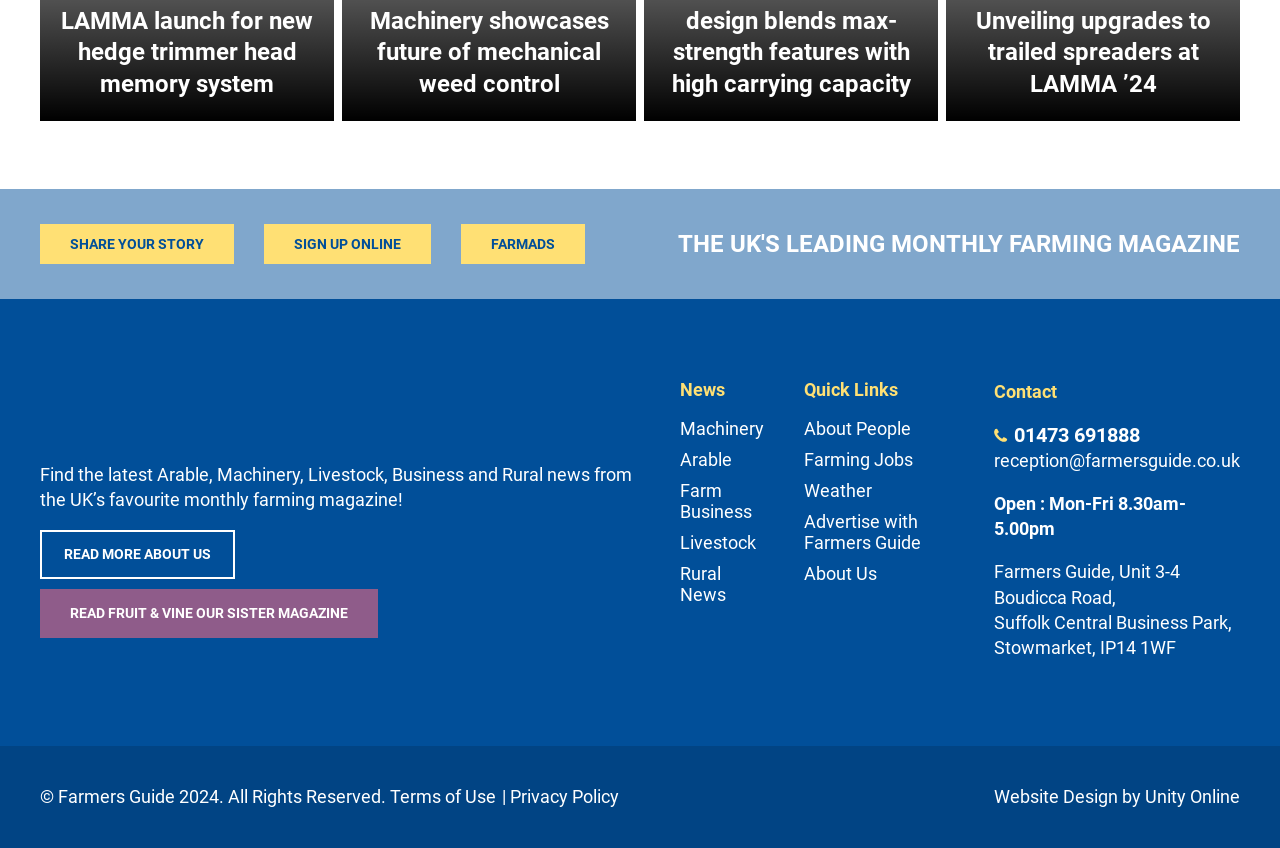What is the name of the magazine?
Utilize the image to construct a detailed and well-explained answer.

I inferred this answer by looking at the overall structure of the webpage and noticing that the text 'Find the latest Arable, Machinery, Livestock, Business and Rural news from the UK’s favourite monthly farming magazine!' is a description of the magazine, and the contact information and copyright notice at the bottom of the page also mention 'Farmers Guide'.